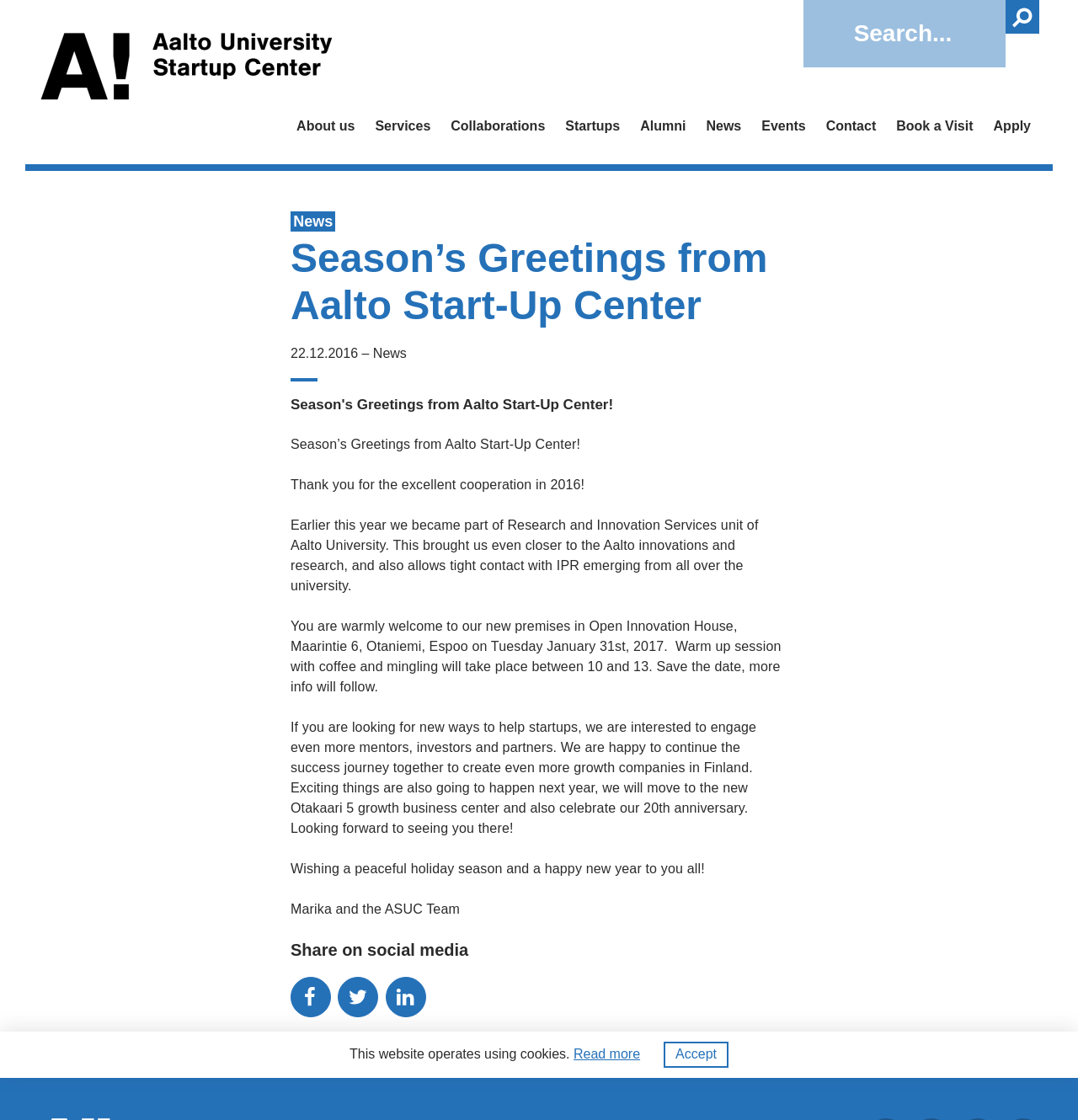Provide a brief response to the question below using a single word or phrase: 
What is the name of the startup center?

Aalto Startup Center